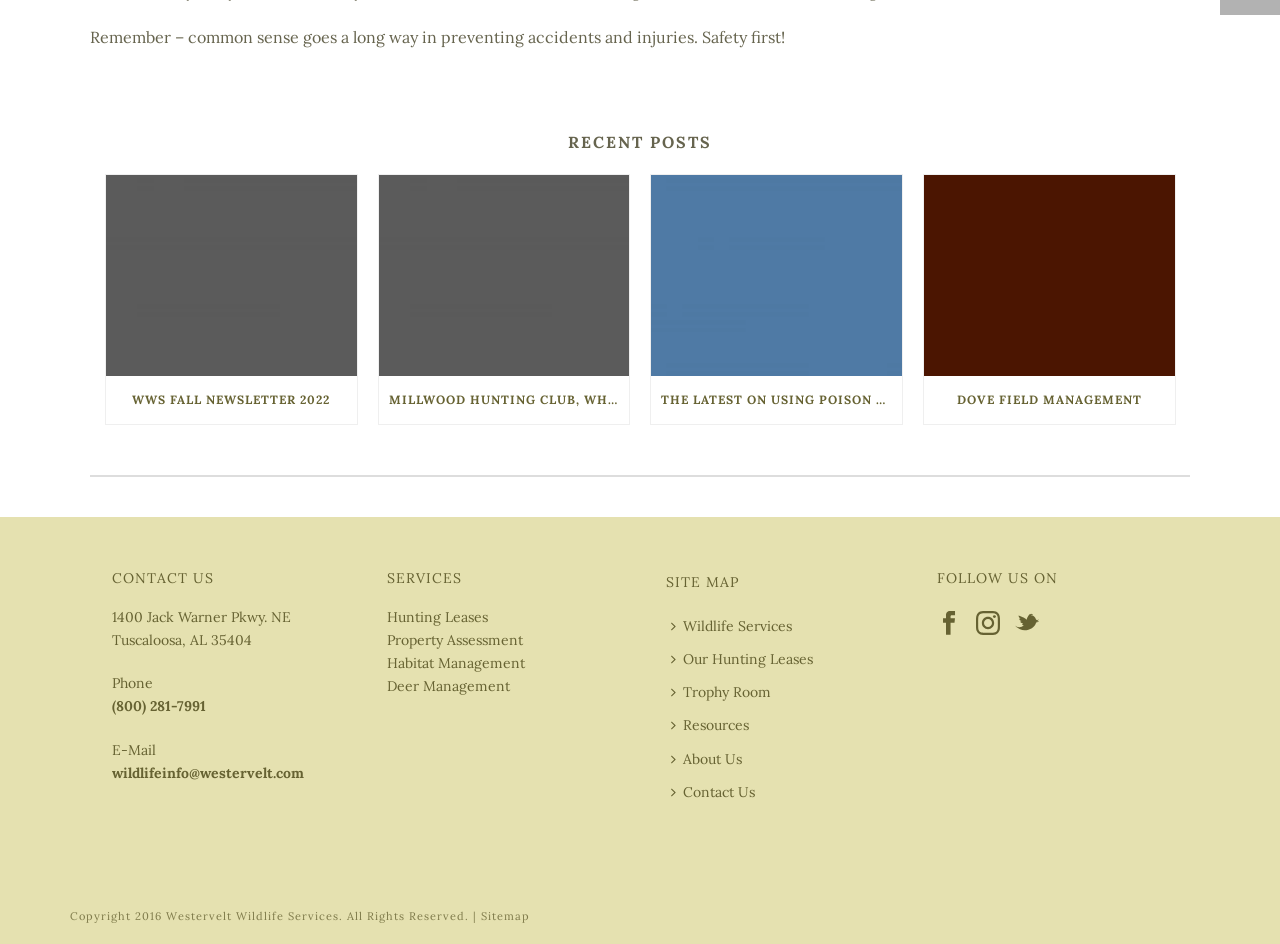Provide the bounding box coordinates of the UI element that matches the description: "Sitemap".

[0.376, 0.963, 0.414, 0.978]